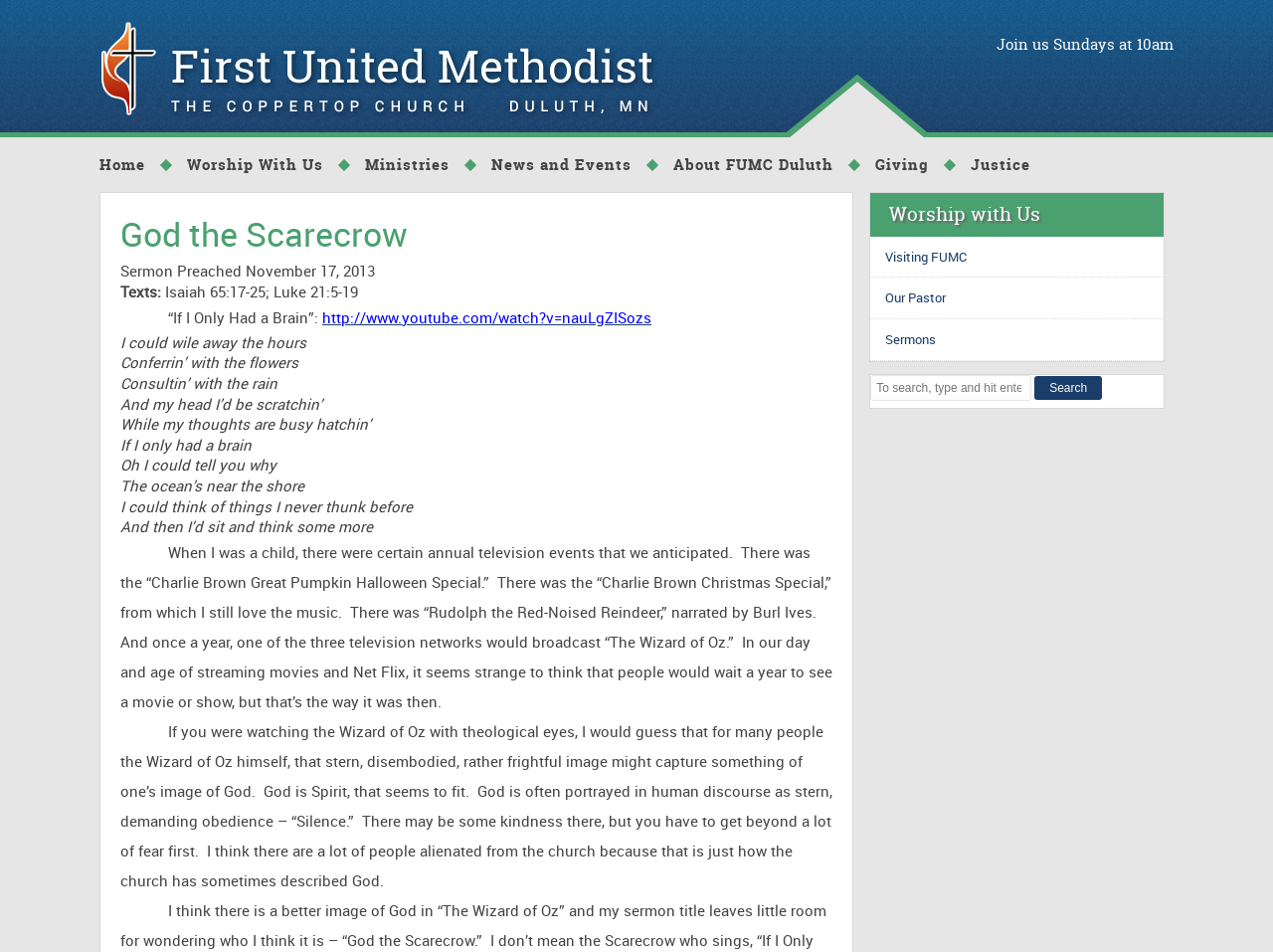Locate the bounding box coordinates of the element you need to click to accomplish the task described by this instruction: "Search for something".

[0.684, 0.393, 0.81, 0.421]